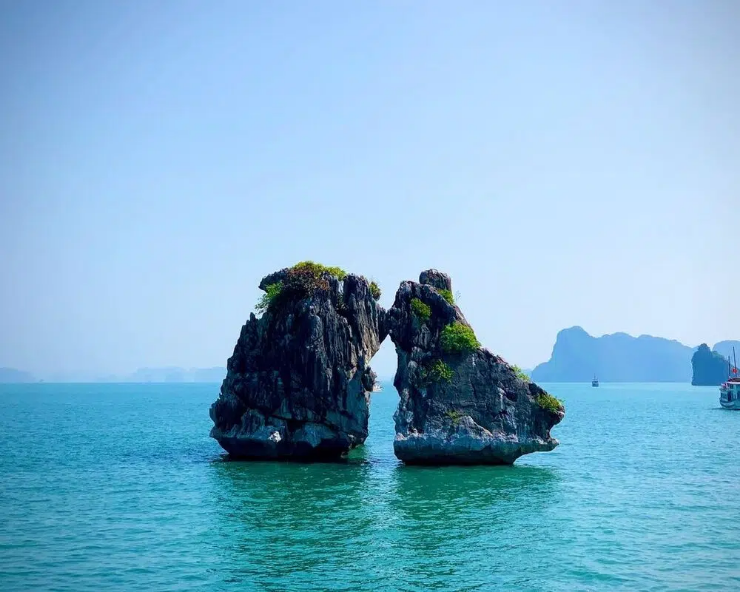Offer a detailed narrative of the image's content.

The image captures the iconic Trong Mai Islet, also known as "Chicken Fight Islet," located in the scenic waters of Halong Bay, Vietnam. Characterized by its distinct twin rock formations that appear to be locked in a tender embrace, this natural wonder is a beloved symbol of the region. The islet is surrounded by the calm, turquoise waters of the bay, and in the background, soft silhouettes of other limestone karsts can be seen against the bright blue sky. Lush greenery crowns the rocks, adding a touch of vibrancy to the landscape. This picturesque view showcases the unique geological features of Halong Bay, which is renowned for its stunning beauty and serves as a major attraction for tourists visiting Vietnam.